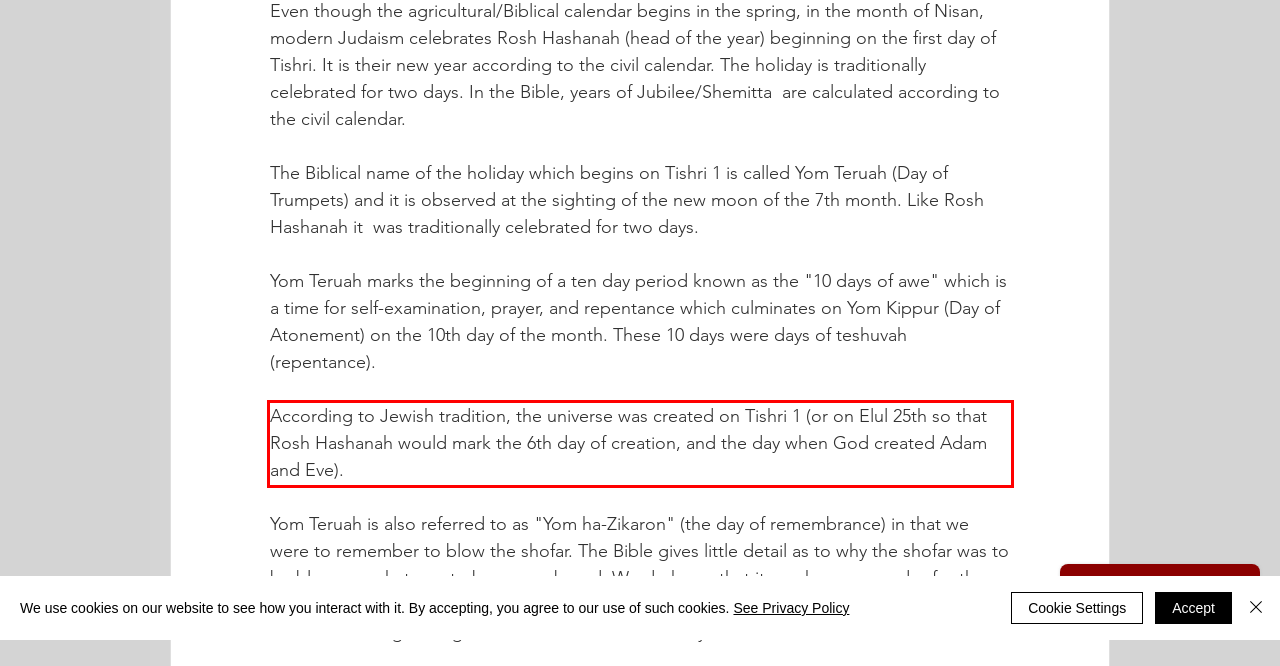Examine the webpage screenshot and use OCR to recognize and output the text within the red bounding box.

According to Jewish tradition, the universe was created on Tishri 1 (or on Elul 25th so that Rosh Hashanah would mark the 6th day of creation, and the day when God created Adam and Eve).